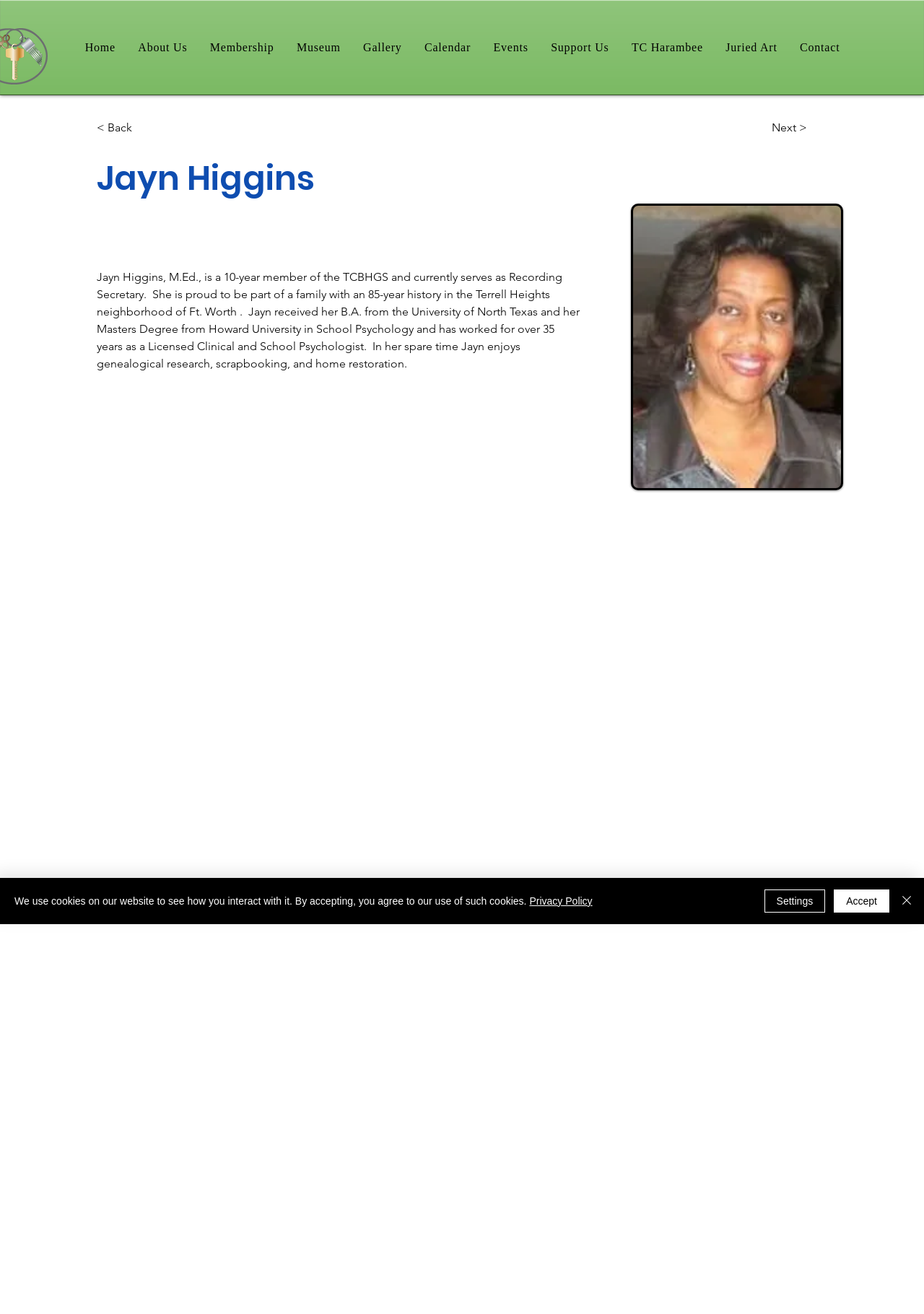Locate the UI element described by Privacy Policy in the provided webpage screenshot. Return the bounding box coordinates in the format (top-left x, top-left y, bottom-right x, bottom-right y), ensuring all values are between 0 and 1.

[0.573, 0.681, 0.641, 0.69]